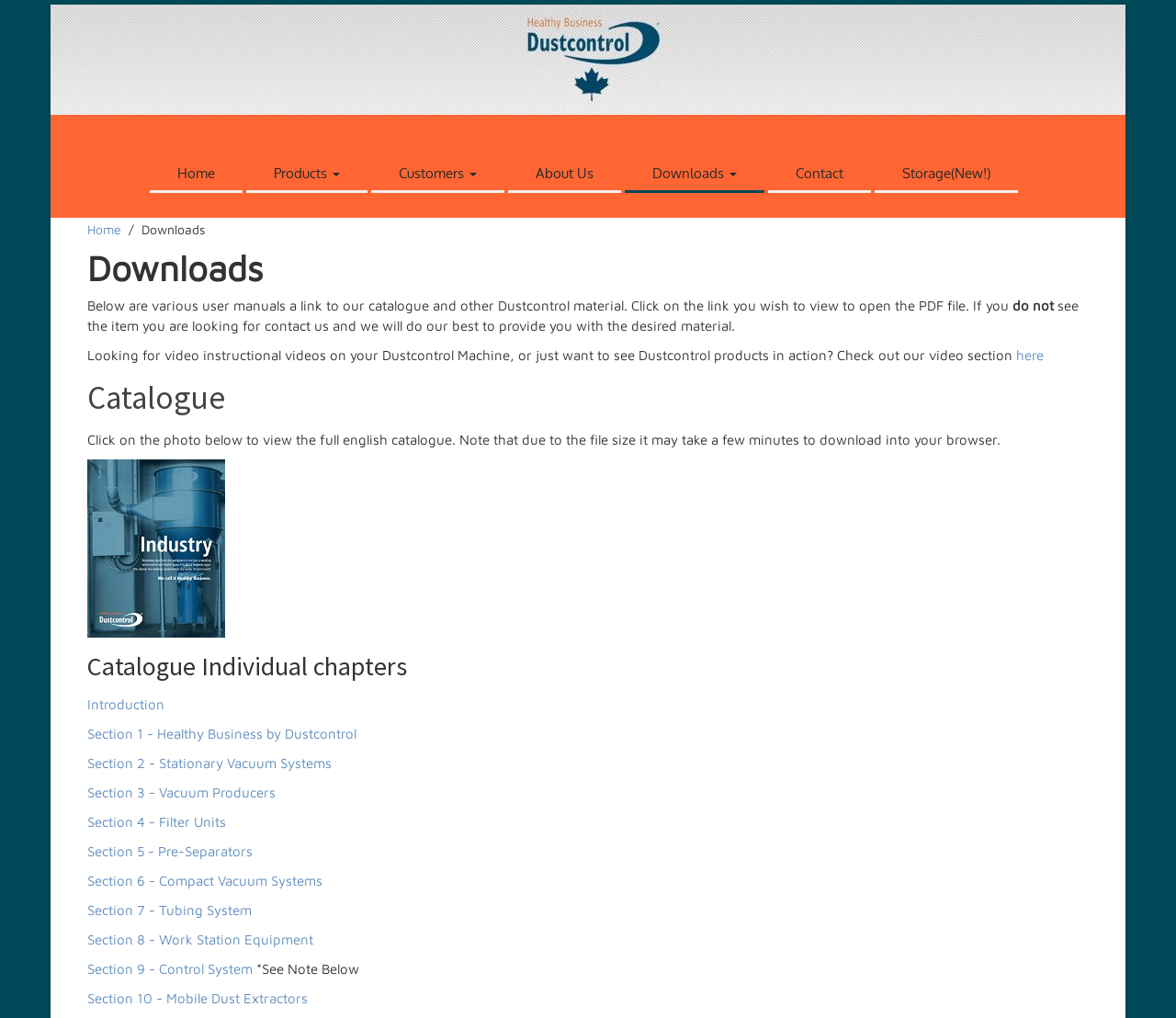Use the details in the image to answer the question thoroughly: 
What is the file format of the downloadable materials?

The downloadable materials, such as the user manuals and catalogue, are in PDF format, as indicated by the text 'Click on the link you wish to view to open the PDF file'.